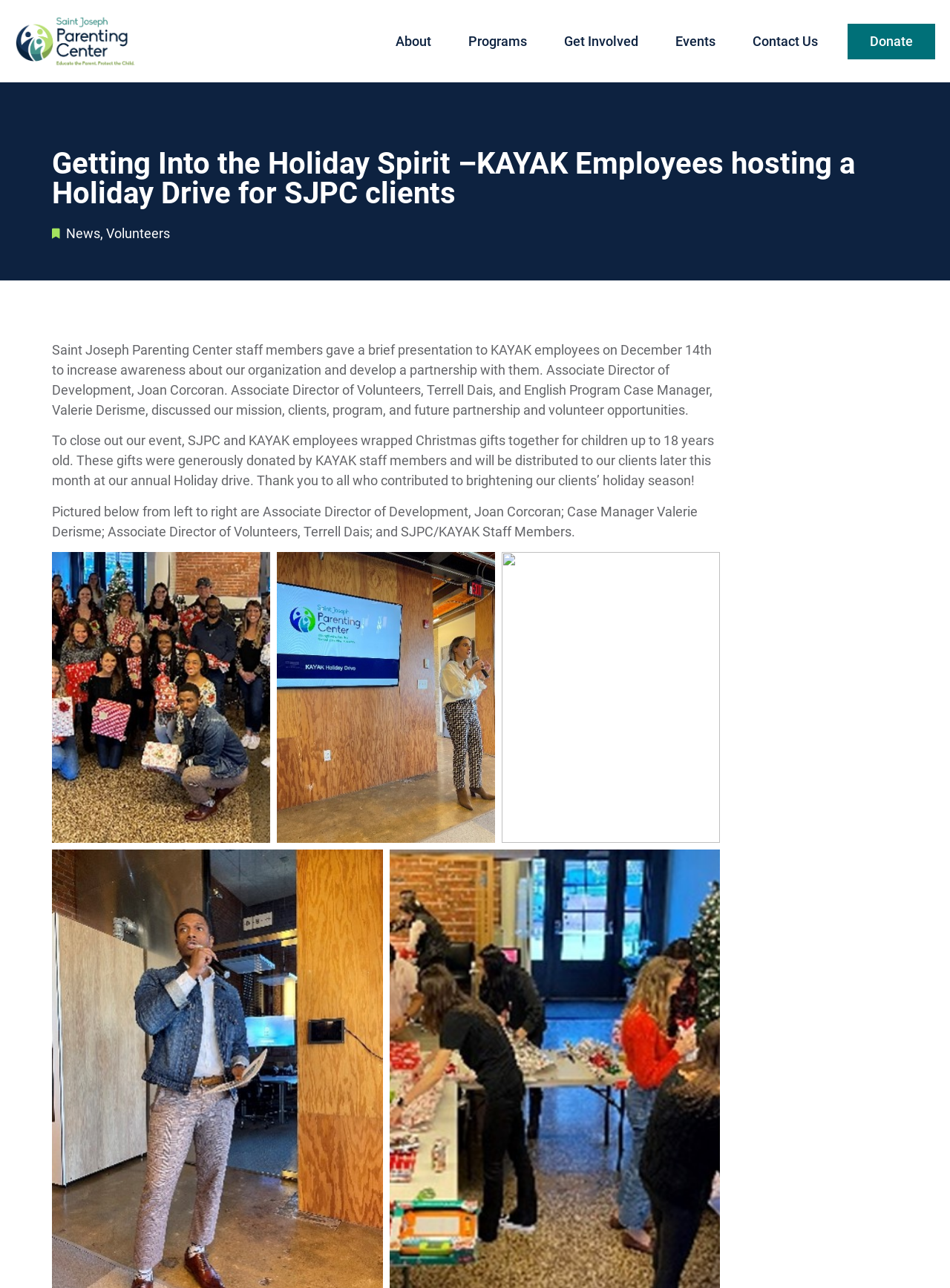How many people are pictured in the article?
Craft a detailed and extensive response to the question.

I found the answer by looking at the figures in the article, which are labeled as 'Pictured below from left to right are Associate Director of Development, Joan Corcoran; Case Manager Valerie Derisme; Associate Director of Volunteers, Terrell Dais; and SJPC/KAYAK Staff Members.' There are three figures of individuals and one figure of a group of staff members, so I counted a total of 4 people.